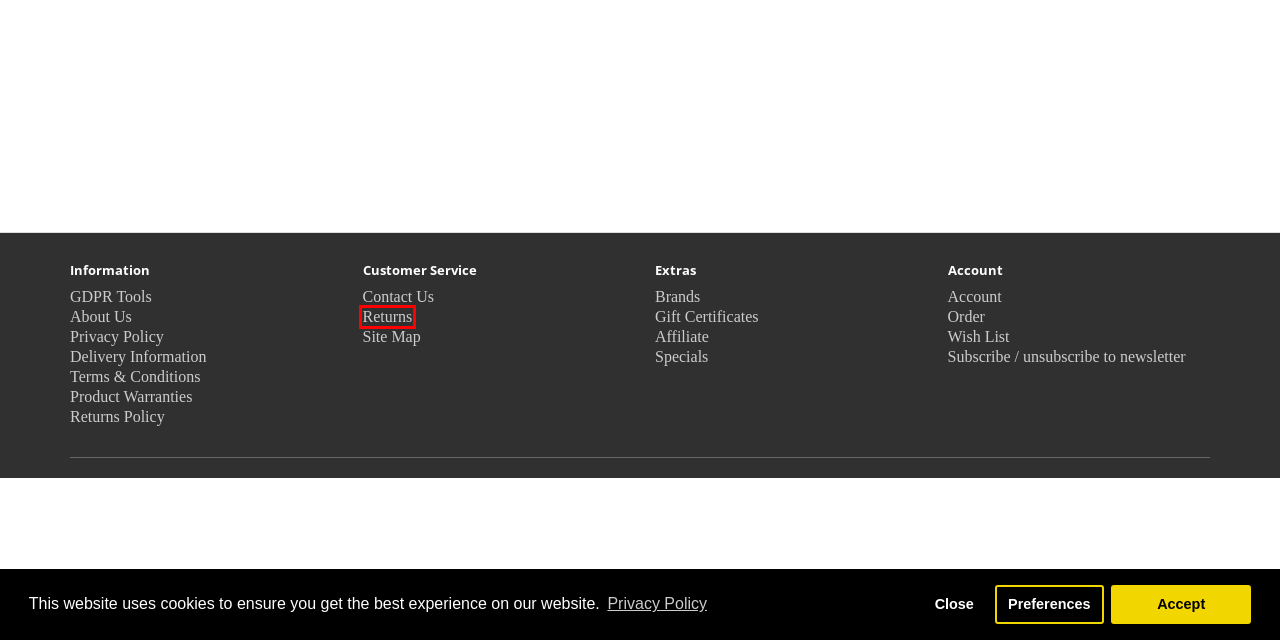Review the screenshot of a webpage that includes a red bounding box. Choose the most suitable webpage description that matches the new webpage after clicking the element within the red bounding box. Here are the candidates:
A. Purchase a Gift Certificate
B. GDPR Tools
C. Privacy Policy - HobbyPrint®
D. Returns Policy for websites operated by HomeMedia Online/HobbyPrint Ltd
E. Terms & Conditions - HobbyPrint®
F. About Us - HobbyPrint®
G. Affiliate Program
H. Product Returns

H